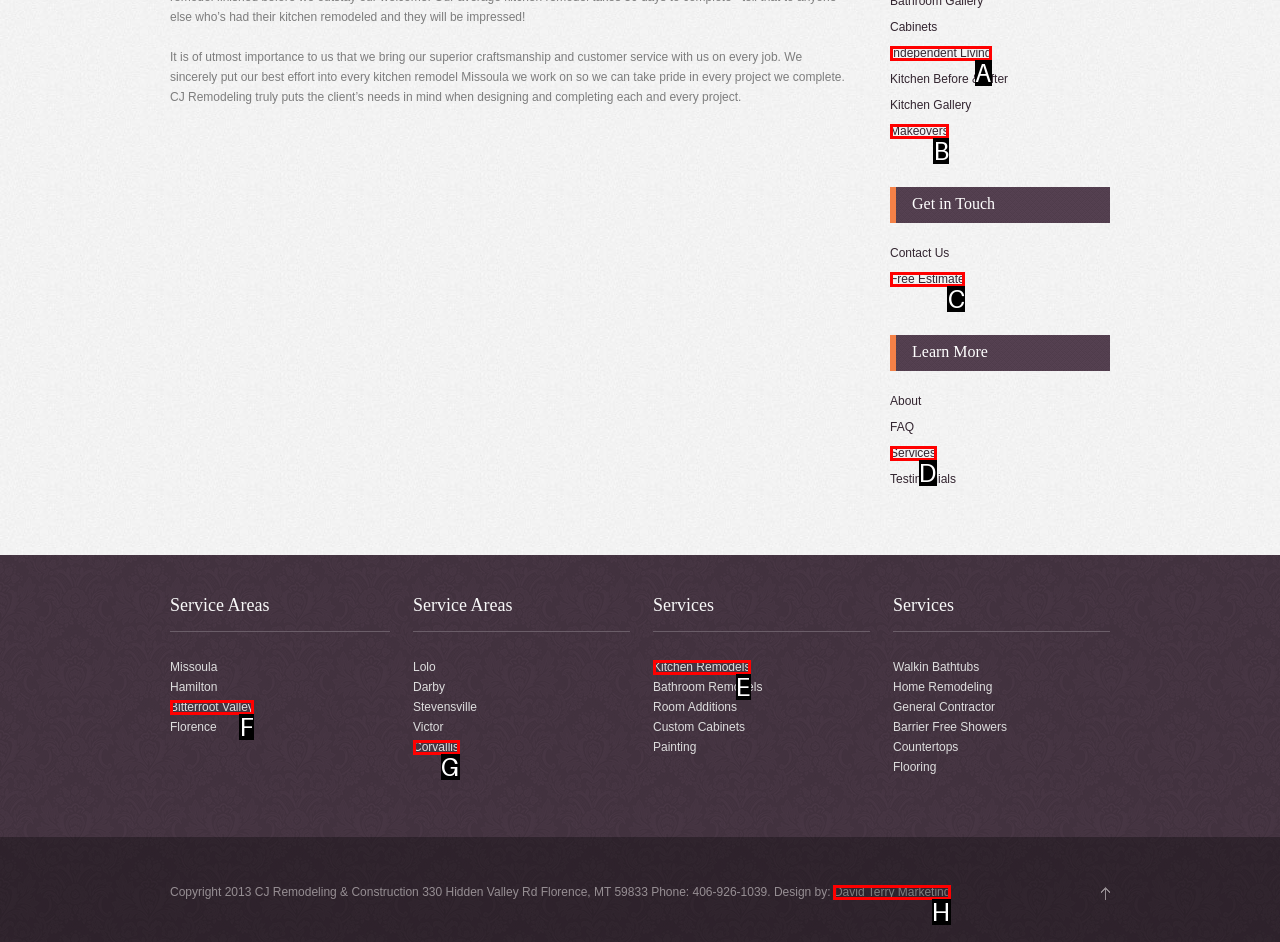Identify the HTML element that best matches the description: David Terry Marketing. Provide your answer by selecting the corresponding letter from the given options.

H